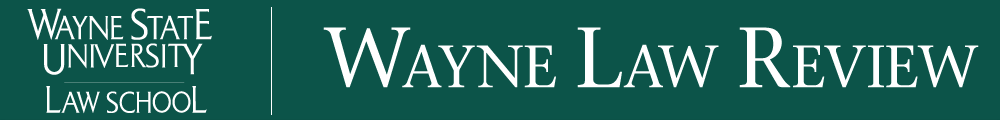Give a meticulous account of what the image depicts.

The image features the logo for the Wayne Law Review, which is part of the Wayne State University Law School. Prominently displayed, the logo showcases the university name in bold, modern typography, emphasizing its academic legitimacy. The background features a rich green color, creating a sophisticated and professional look. The words "Wayne Law Review" are given particular prominence, signifying the publication's focus on legal scholarship and discourse. This design encapsulates the values of the institution, reflecting a commitment to law and education while inviting engagement with its editorial content.